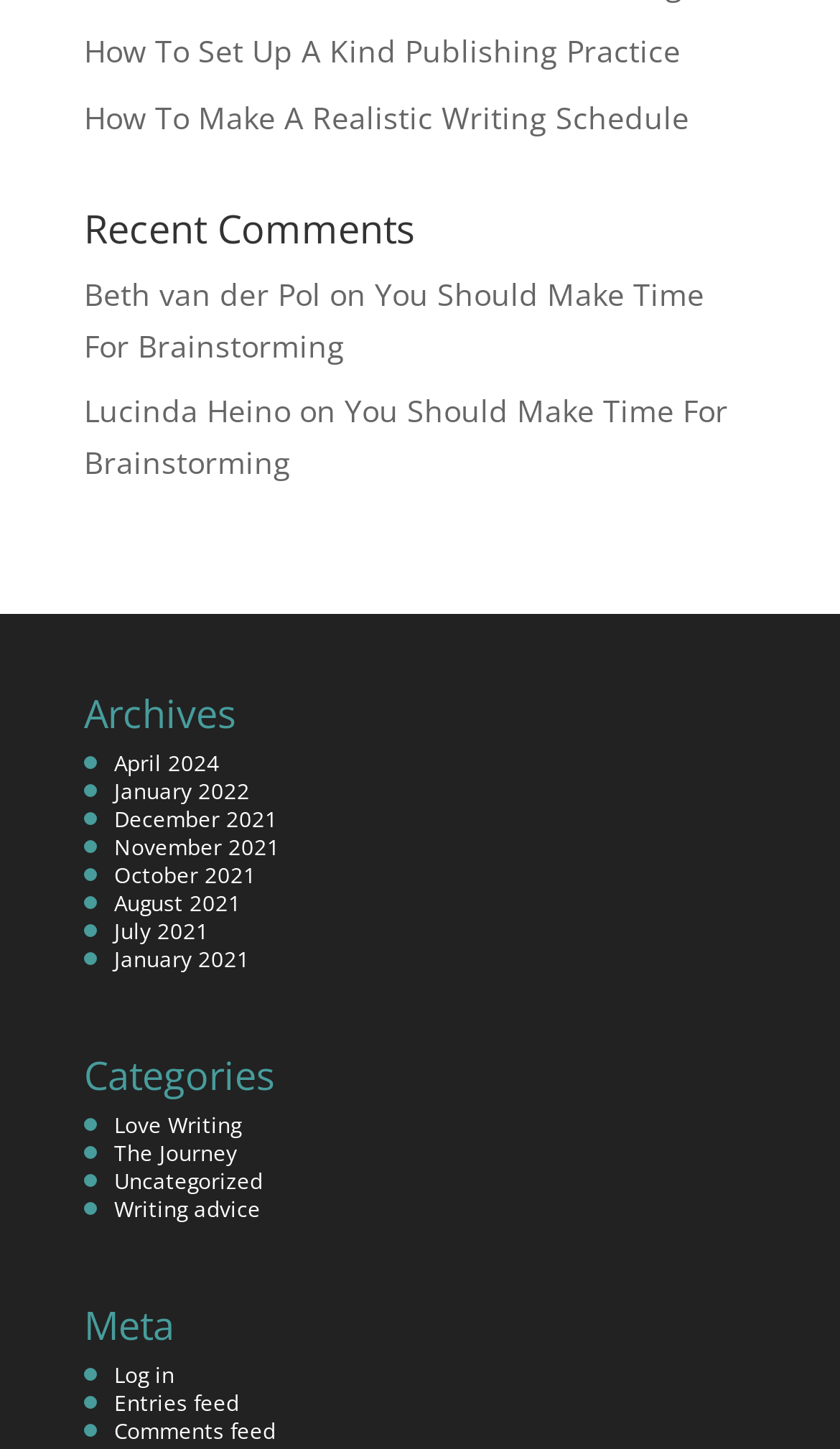What is the last link in the meta section?
Can you provide a detailed and comprehensive answer to the question?

I looked at the links under the 'Meta' heading and found that the last link is 'Comments feed', which is the third link in the list.